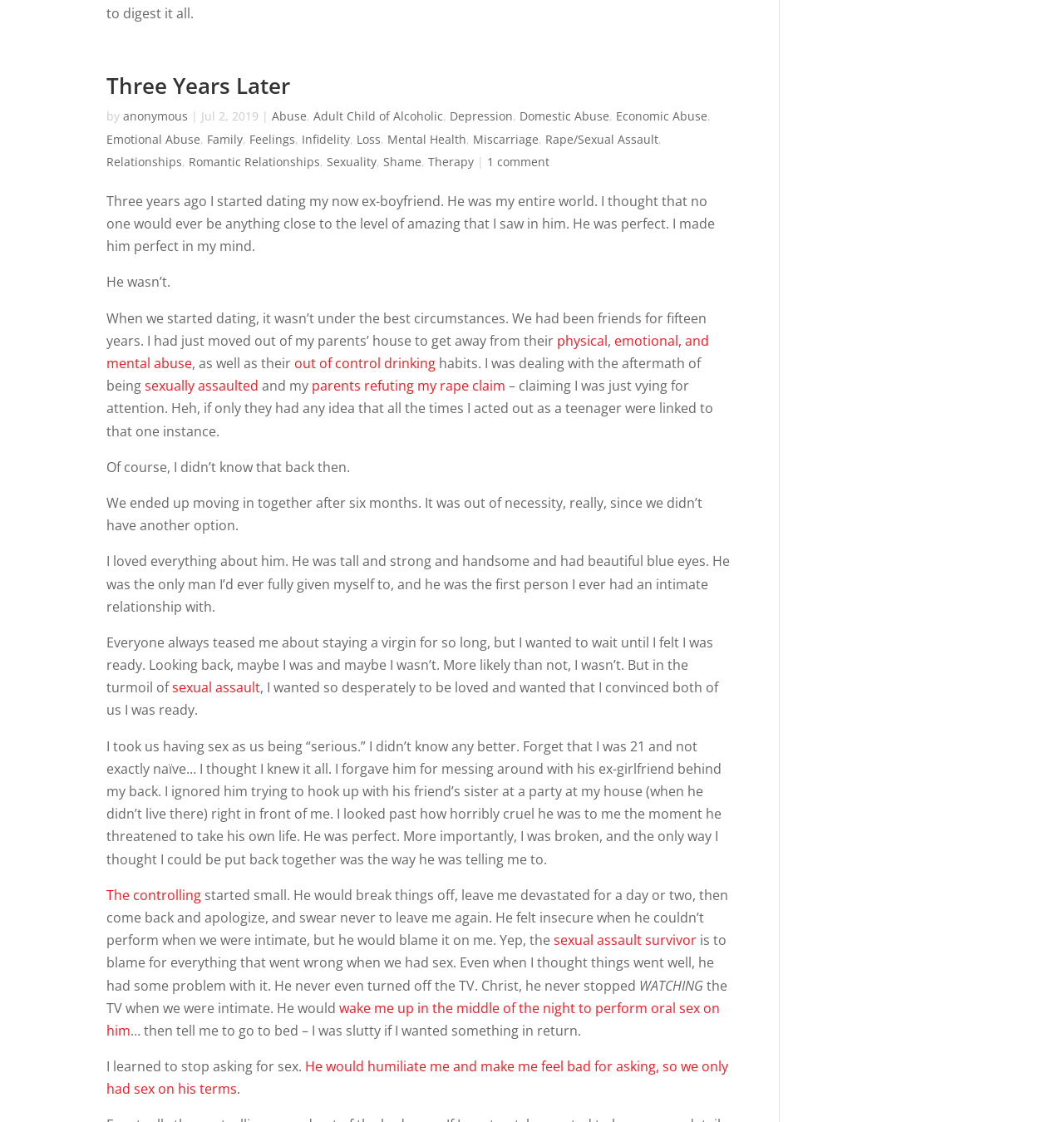What is the topic of the article?
Using the visual information, answer the question in a single word or phrase.

Abuse and relationships